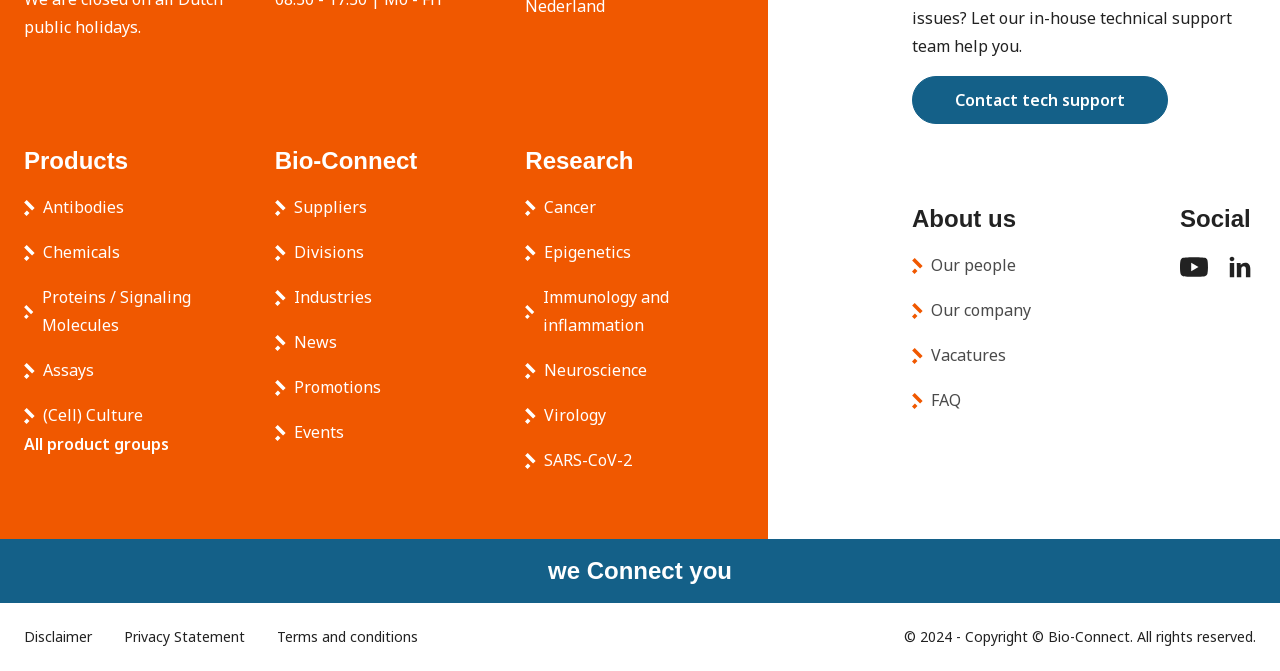Answer in one word or a short phrase: 
How many social media links are there?

2